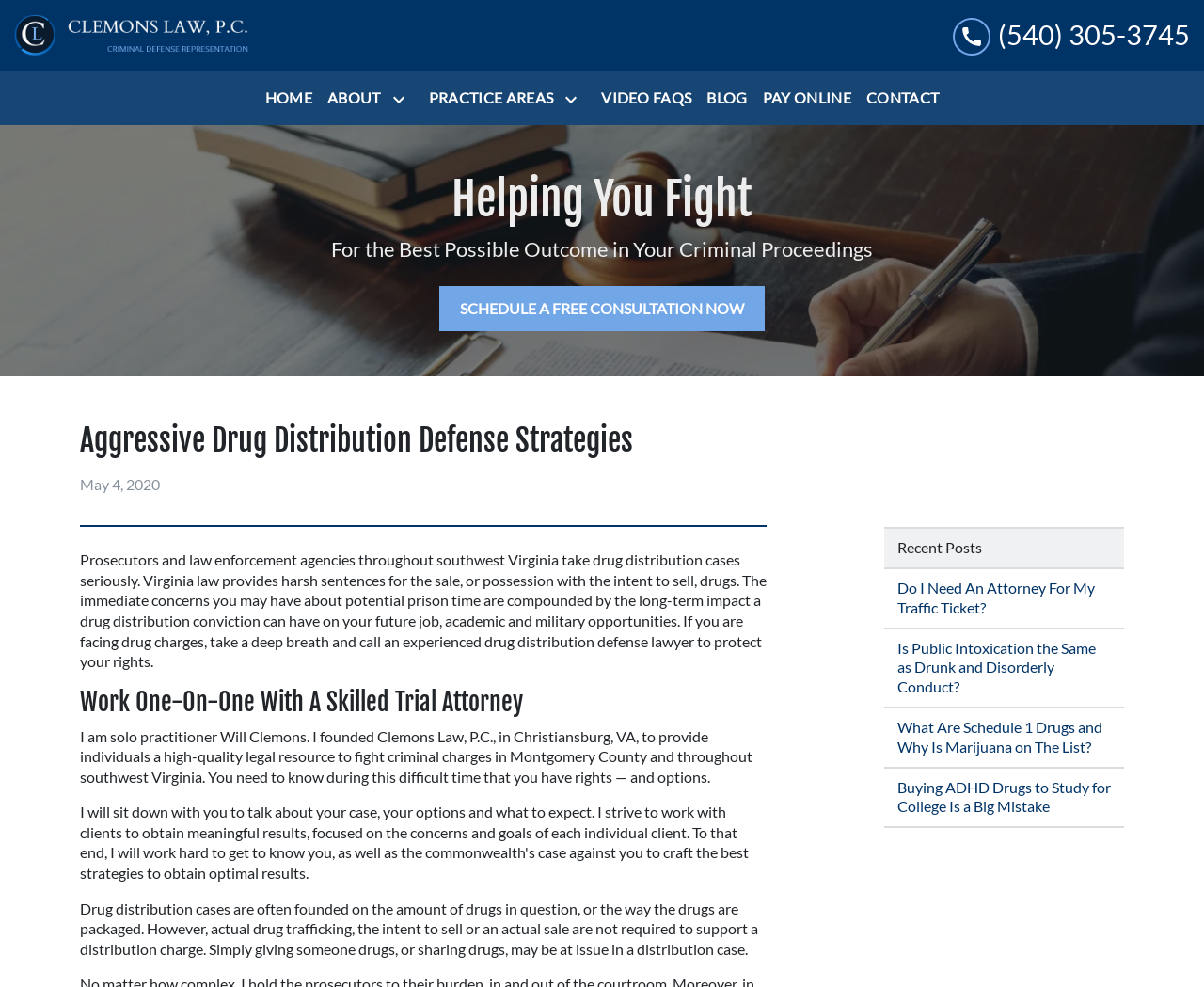Explain the webpage's design and content in an elaborate manner.

This webpage is about Clemons Law, P.C., a law firm specializing in aggressive drug distribution defense strategies. At the top left corner, there is a link to the home page accompanied by an image of the law firm's logo. On the top right corner, there is a link to call the attorney, accompanied by a small image. 

Below the top section, there is a navigation menu with links to different sections of the website, including "Home", "About", "Practice Areas", "Video FAQs", "Blog", "Pay Online", and "Contact". Each link has a corresponding text label.

The main content of the webpage is divided into several sections. The first section has a heading "Aggressive Drug Distribution Defense Strategies" and a subheading "May 4, 2020". Below this, there is a paragraph of text explaining the seriousness of drug distribution cases in southwest Virginia and the importance of seeking an experienced defense lawyer.

The next section has a heading "Work One-On-One With A Skilled Trial Attorney" and introduces Will Clemons, the founder of Clemons Law, P.C. This section explains that the law firm provides high-quality legal resources to individuals facing criminal charges in Montgomery County and southwest Virginia.

The following section discusses drug distribution cases, explaining that they can be founded on the amount of drugs in question or the way they are packaged, and that actual drug trafficking or sale is not required to support a distribution charge.

At the bottom of the webpage, there is a section titled "Recent Posts" with links to four blog articles, including "Do I Need An Attorney For My Traffic Ticket?", "Is Public Intoxication the Same as Drunk and Disorderly Conduct?", "What Are Schedule 1 Drugs and Why Is Marijuana on The List?", and "Buying ADHD Drugs to Study for College Is a Big Mistake".